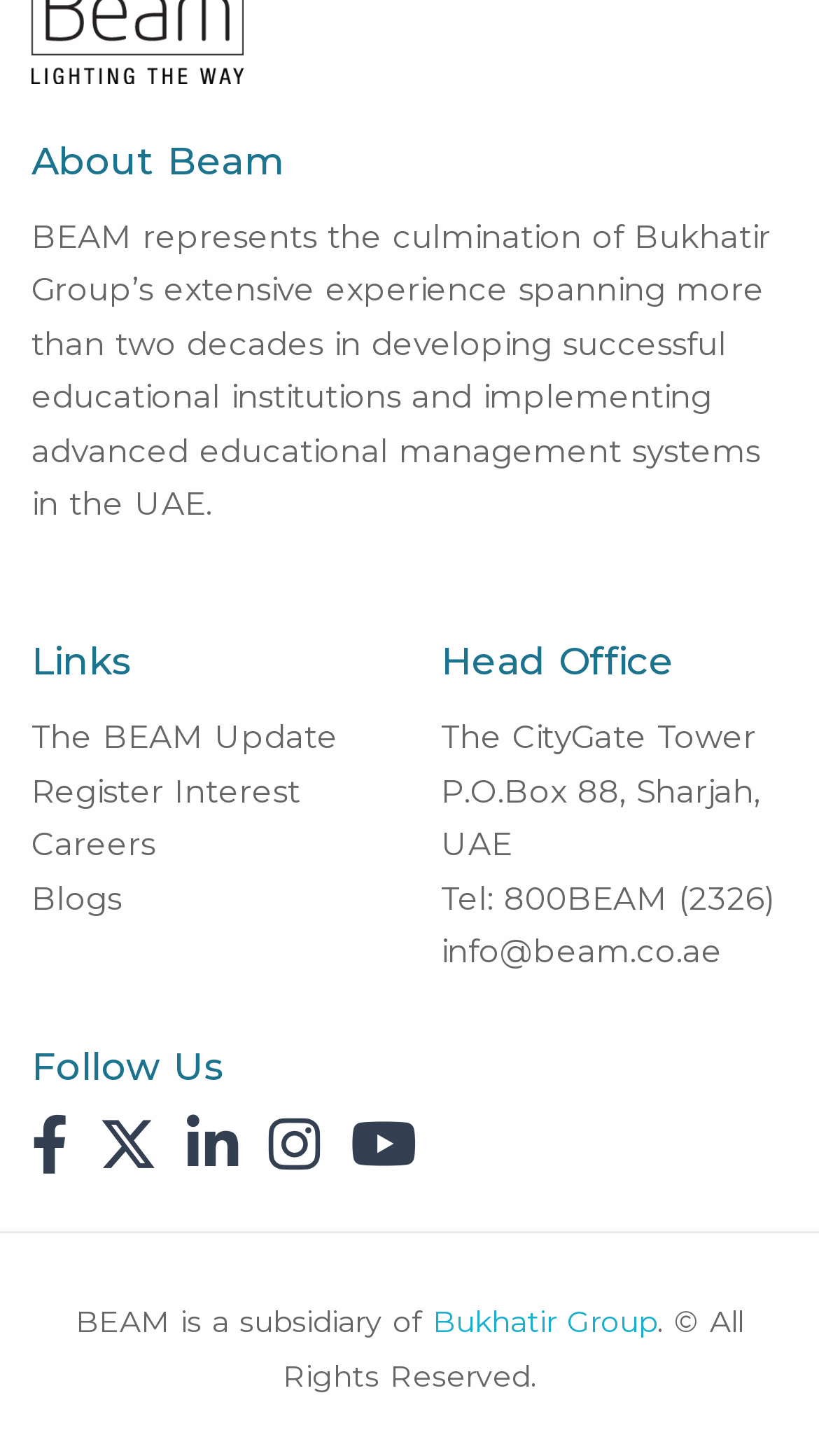Given the element description: "The BEAM Update", predict the bounding box coordinates of this UI element. The coordinates must be four float numbers between 0 and 1, given as [left, top, right, bottom].

[0.038, 0.492, 0.413, 0.52]